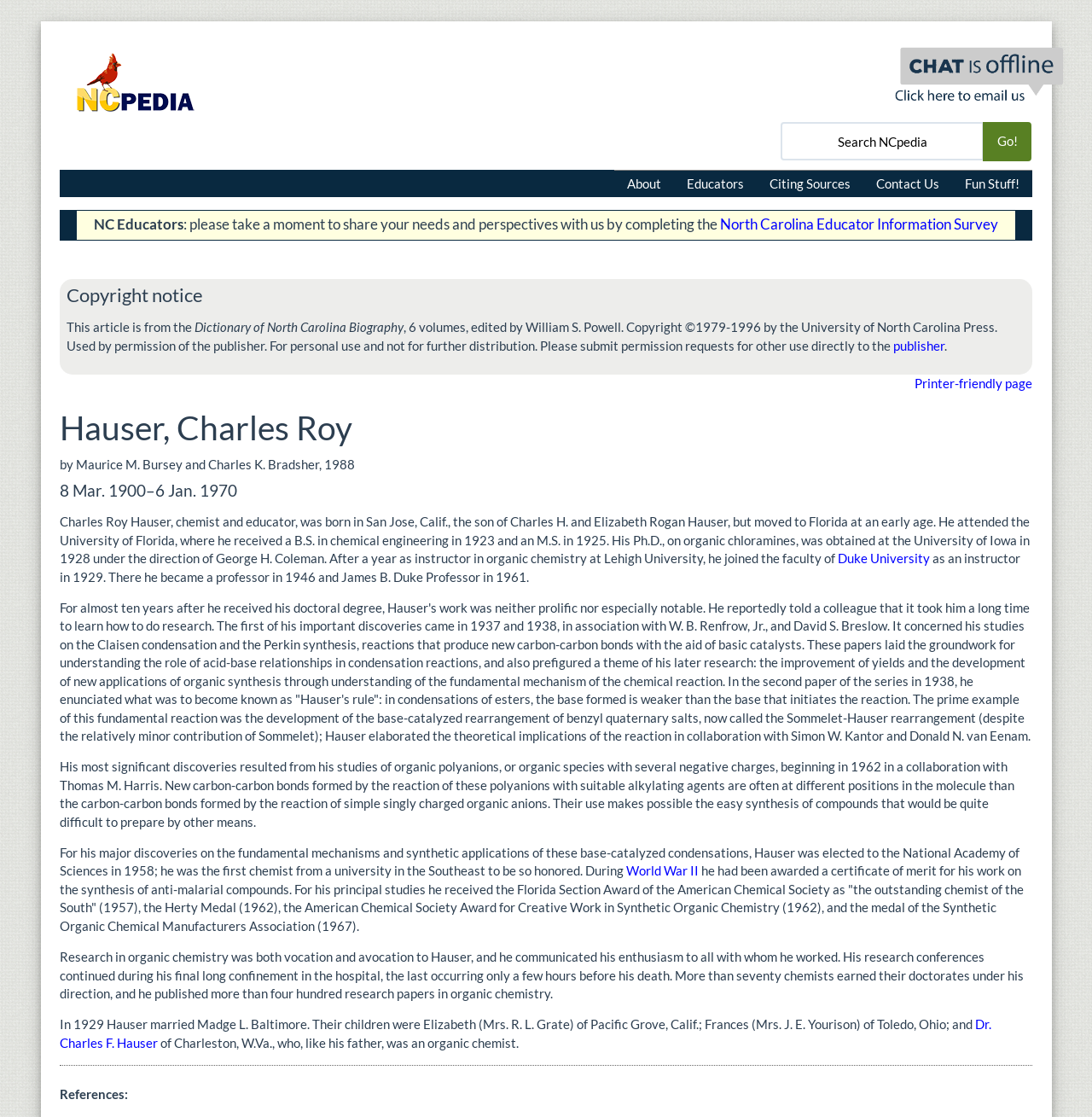Extract the bounding box coordinates for the UI element described as: "Dr. Charles F. Hauser".

[0.055, 0.91, 0.908, 0.94]